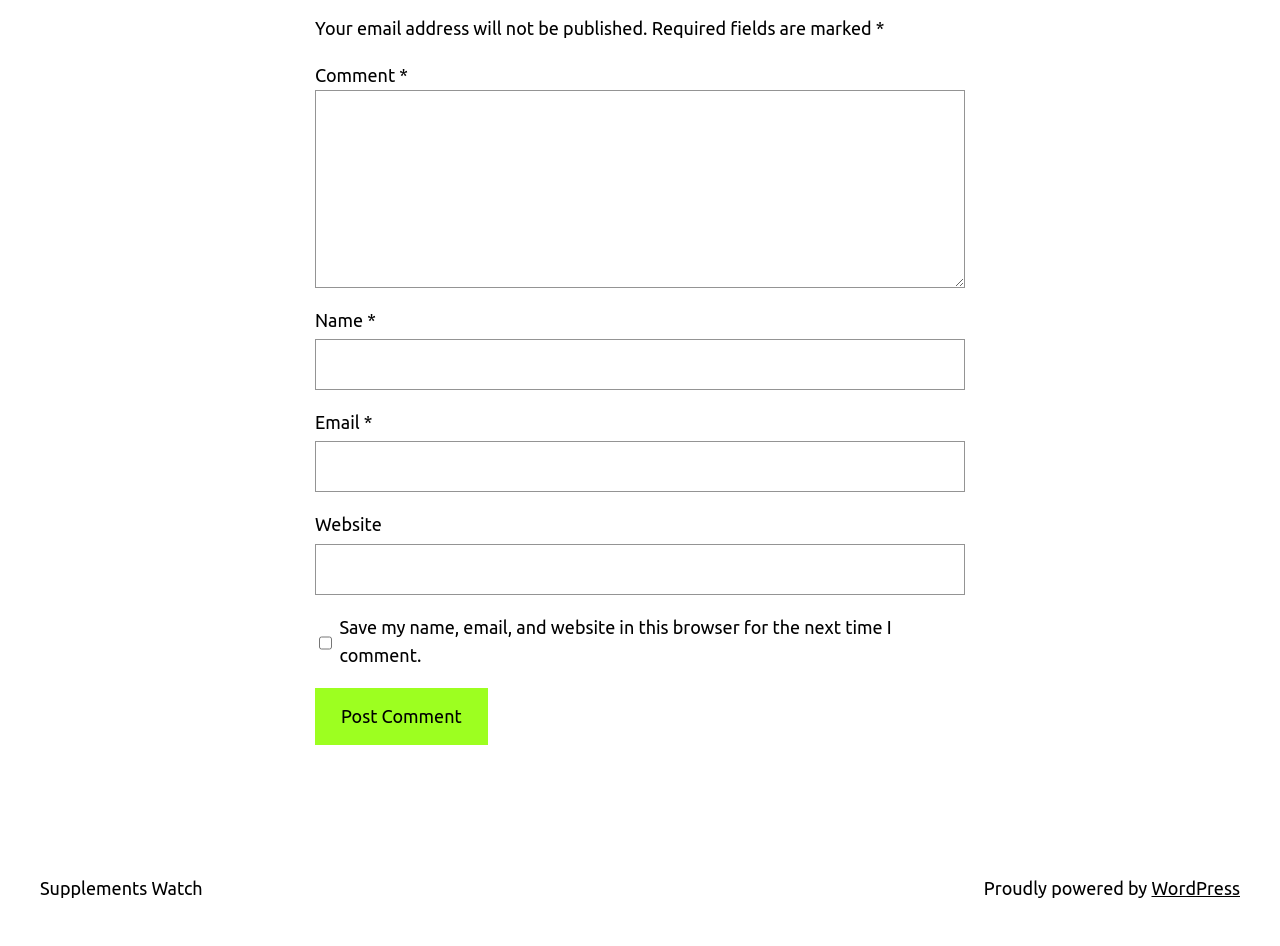Analyze the image and deliver a detailed answer to the question: What is required to post a comment?

The webpage has three required fields: 'Name', 'Email', and 'Comment', each marked with an asterisk. These fields must be filled in order to post a comment.